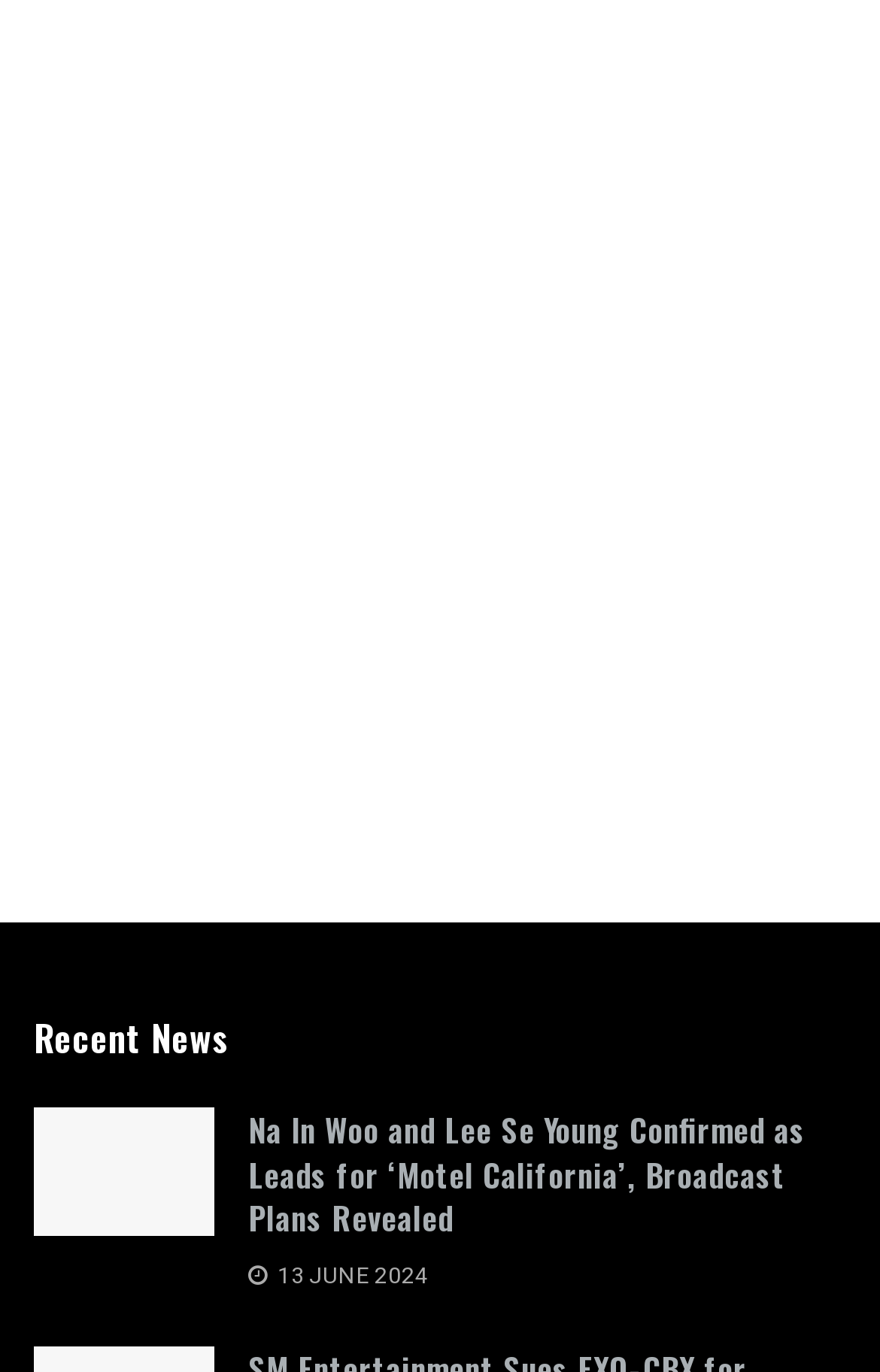Locate the bounding box of the user interface element based on this description: "Weeekly Announces Comeback Date".

[0.038, 0.448, 0.628, 0.488]